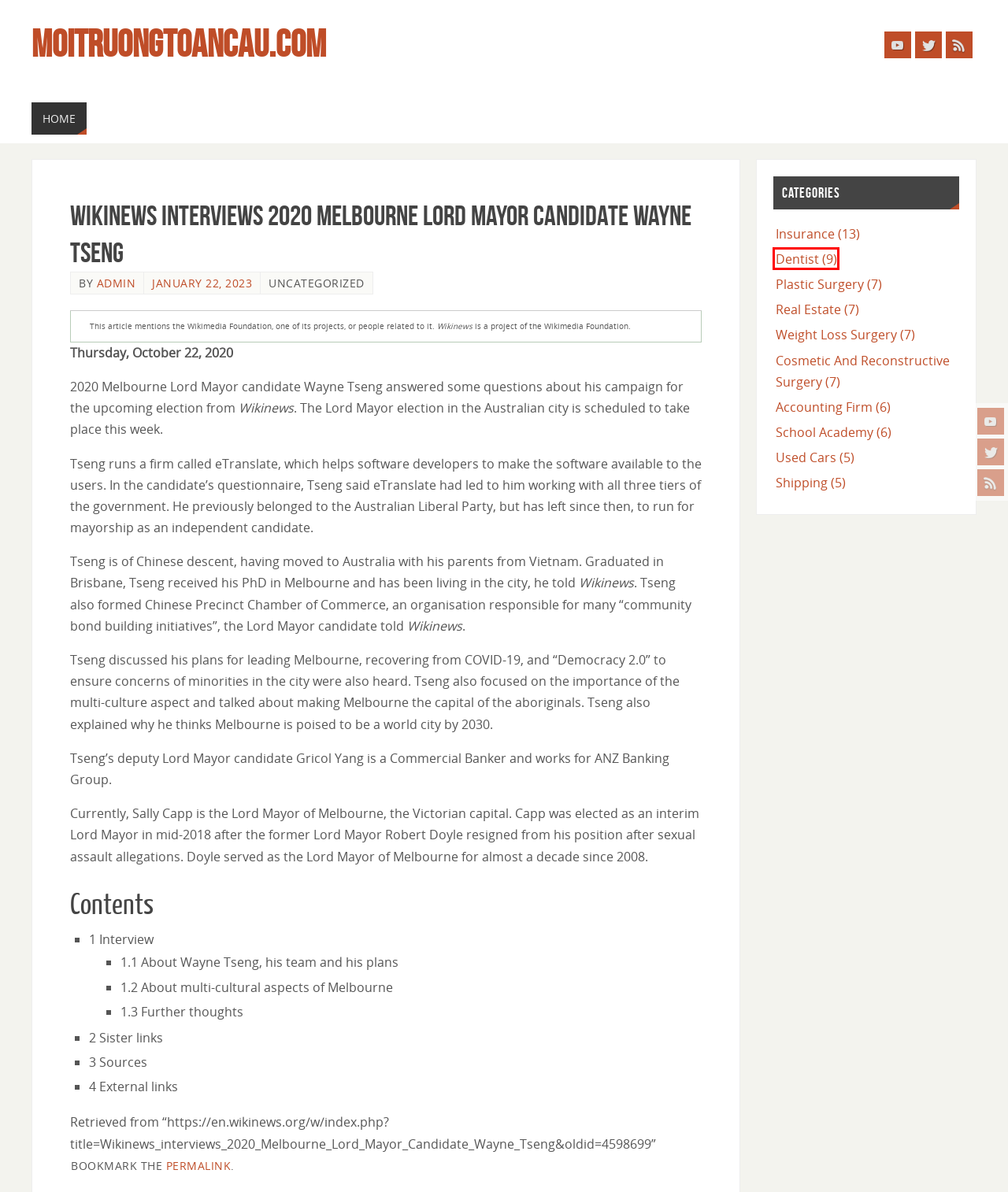You have been given a screenshot of a webpage with a red bounding box around a UI element. Select the most appropriate webpage description for the new webpage that appears after clicking the element within the red bounding box. The choices are:
A. Insurance – moitruongtoancau.com
B. Real Estate – moitruongtoancau.com
C. Cosmetic And Reconstructive Surgery – moitruongtoancau.com
D. Accounting Firm – moitruongtoancau.com
E. Admin – moitruongtoancau.com
F. moitruongtoancau.com
G. Dentist – moitruongtoancau.com
H. Used Cars – moitruongtoancau.com

G